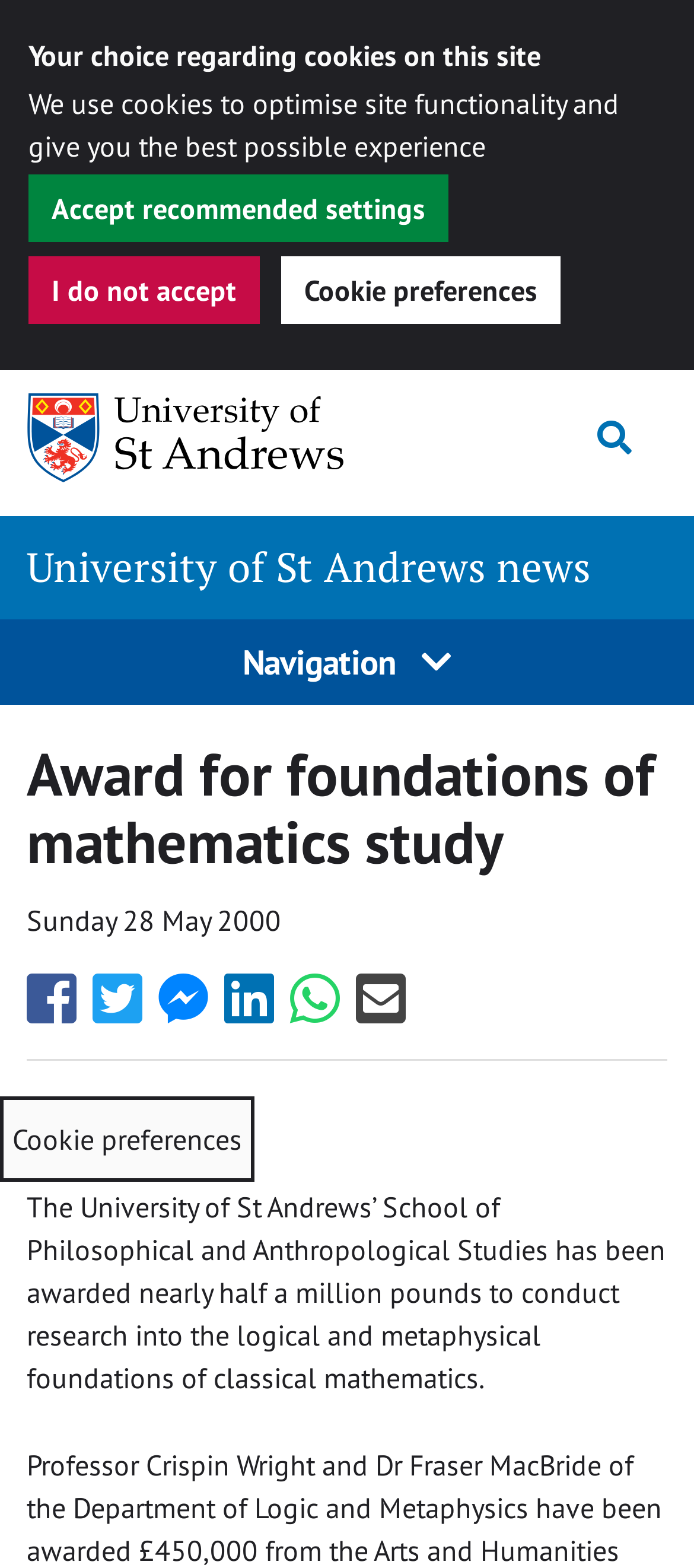Please respond in a single word or phrase: 
What is the name of the university mentioned?

University of St Andrews